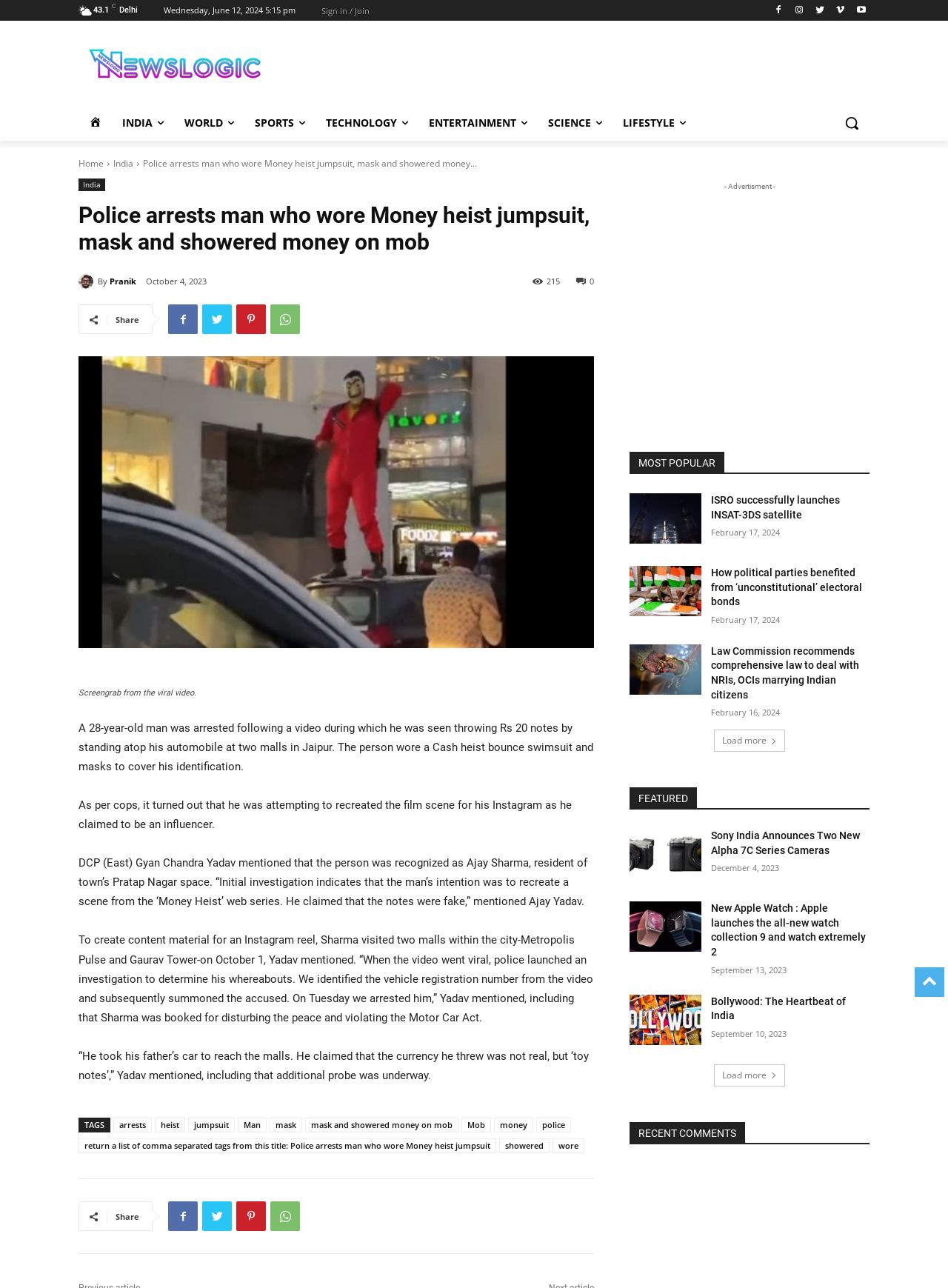Predict the bounding box coordinates of the area that should be clicked to accomplish the following instruction: "Click on the 'Sign in / Join' link". The bounding box coordinates should consist of four float numbers between 0 and 1, i.e., [left, top, right, bottom].

[0.339, 0.005, 0.39, 0.011]